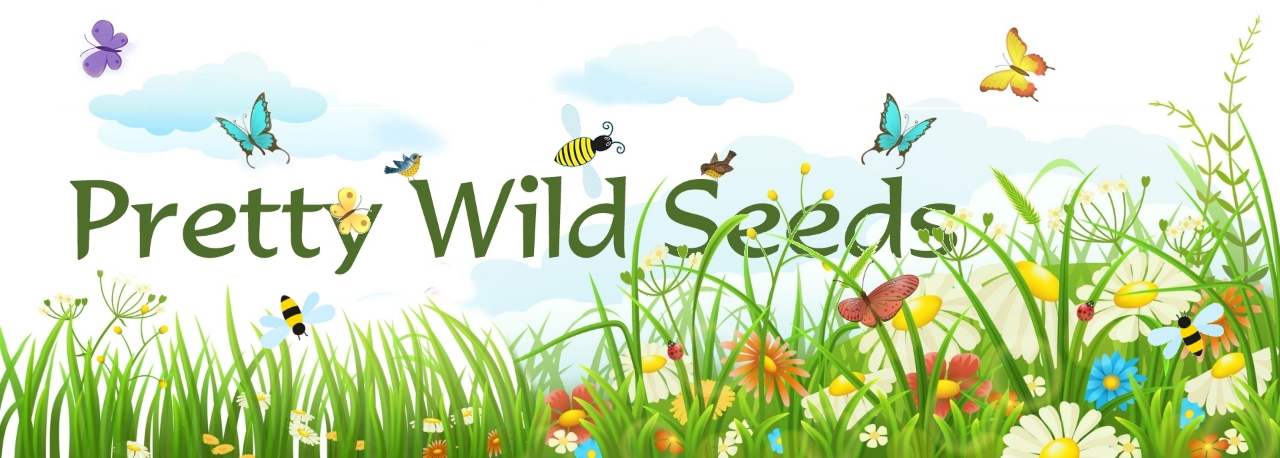Generate an elaborate caption for the given image.

The image features the vibrant logo of "Pretty Wild Seeds," showcasing the name prominently in a playful and artistic font. Surrounding the text are elements of nature, including delicate butterflies, colorful flowers, and buzzing bees, all contributing to a lively and inviting atmosphere. The background is filled with soft, fluffy clouds and a lush green field, evoking a sense of growth and the beauty of nature. This imagery reflects the essence of a family-run seed business dedicated to providing a diverse range of seeds, from annuals to wildflowers, fostering a connection with gardening enthusiasts and nature lovers alike.